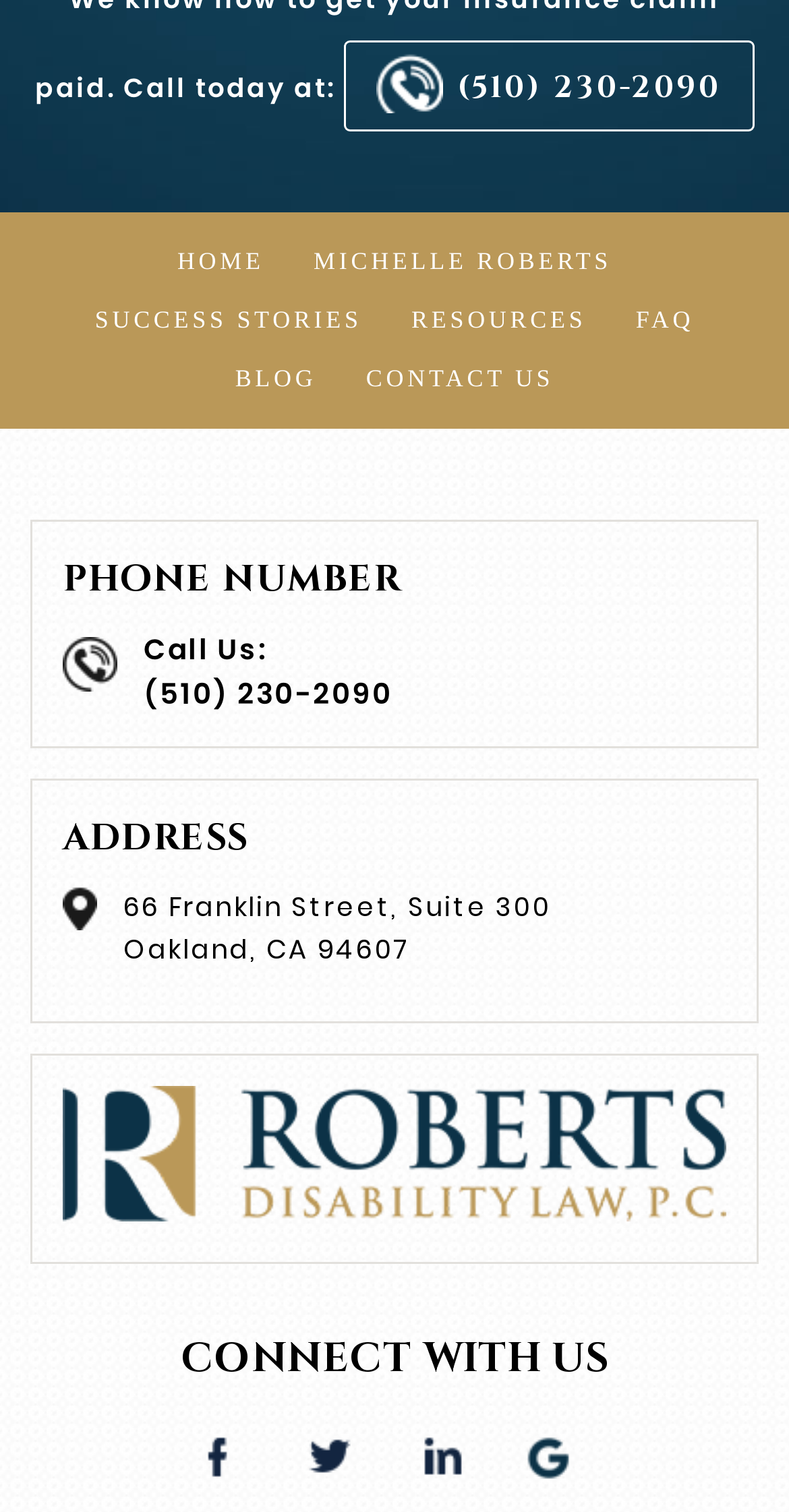Please find the bounding box coordinates of the section that needs to be clicked to achieve this instruction: "View the ADDRESS".

[0.156, 0.588, 0.698, 0.641]